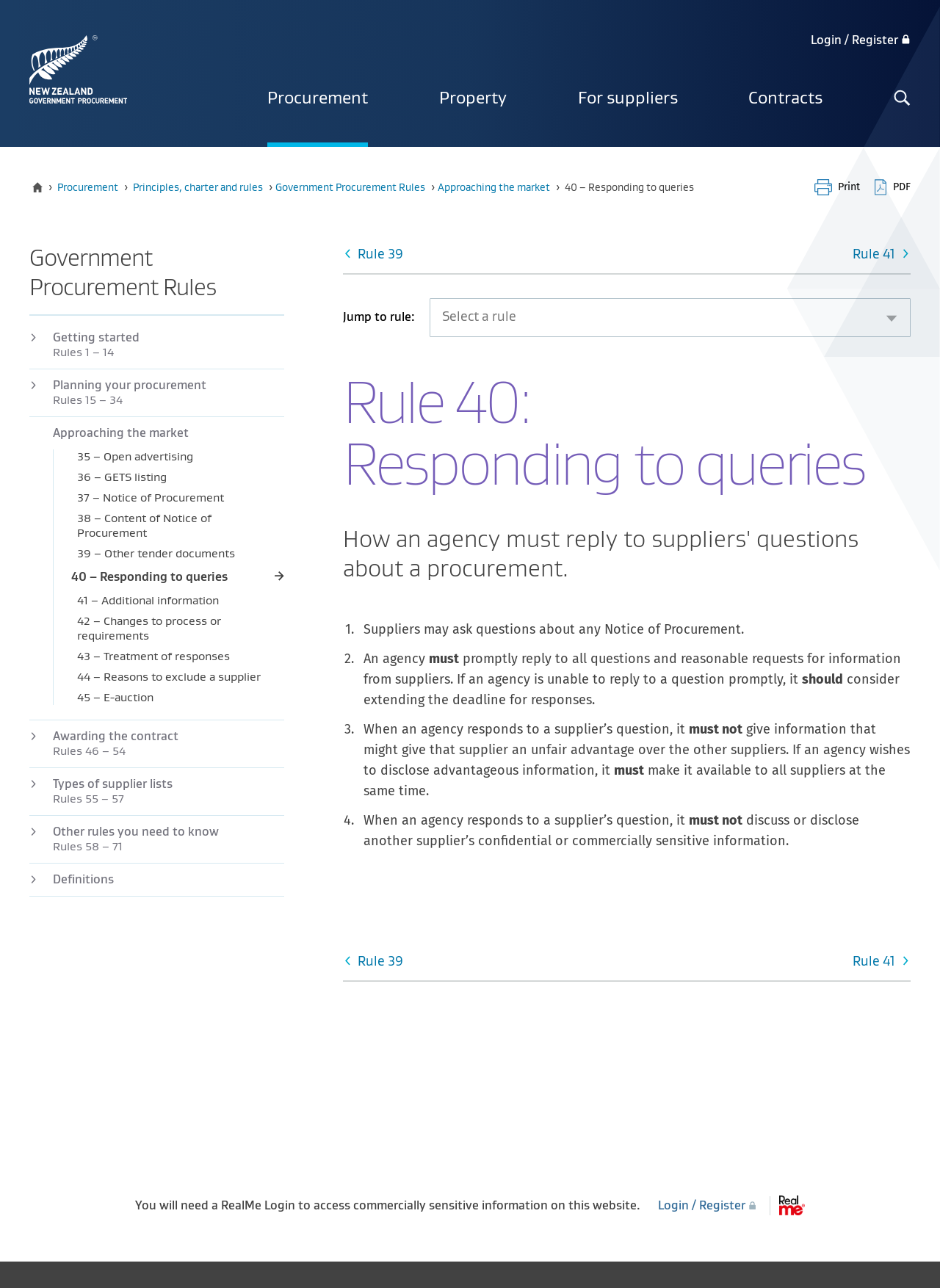Identify the bounding box coordinates for the region of the element that should be clicked to carry out the instruction: "Click on the 'PDF' button". The bounding box coordinates should be four float numbers between 0 and 1, i.e., [left, top, right, bottom].

[0.928, 0.139, 0.969, 0.152]